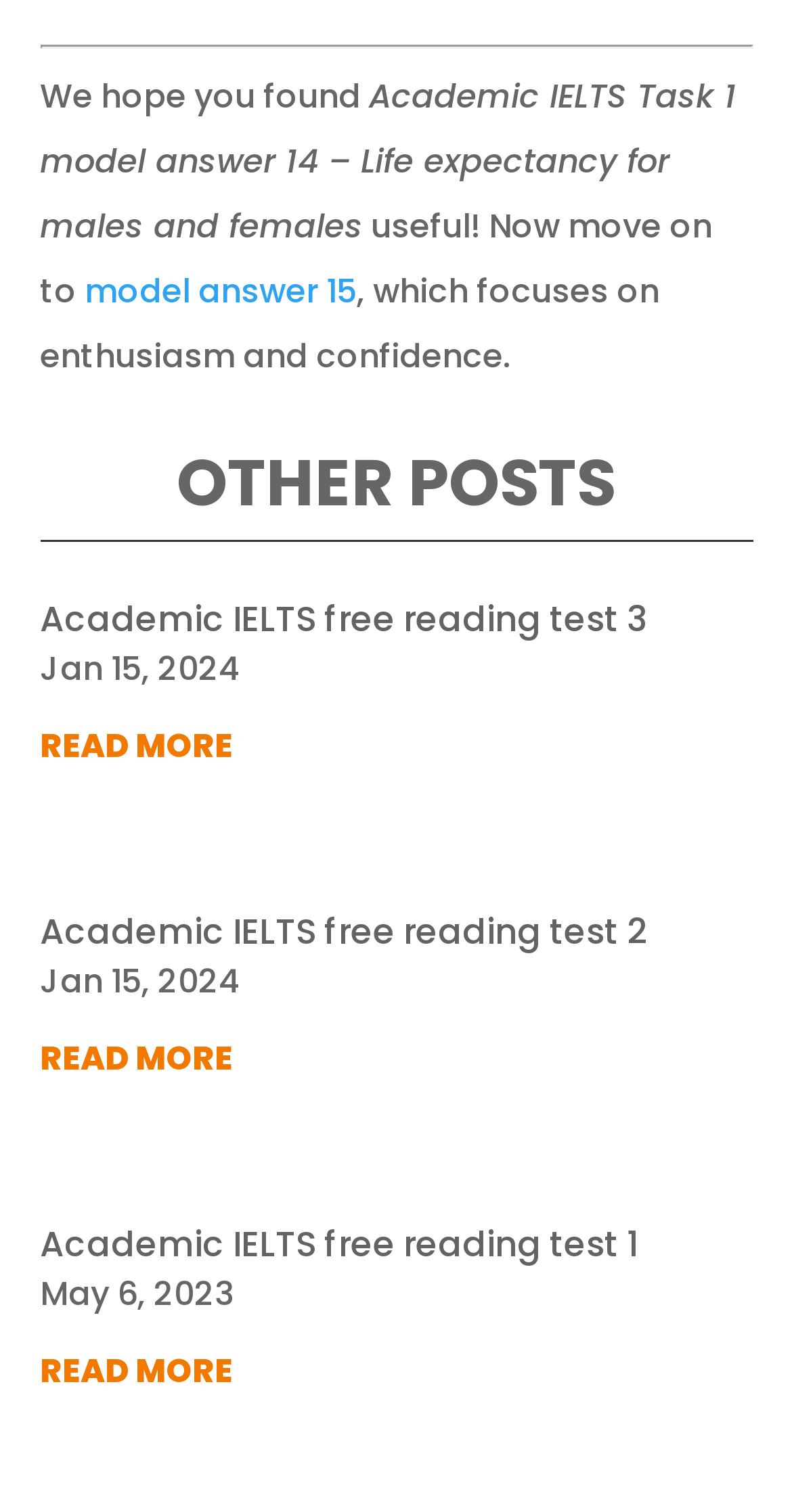Using details from the image, please answer the following question comprehensively:
What is the date of the 'Academic IELTS free reading test 1' article?

The date of the 'Academic IELTS free reading test 1' article can be found in the StaticText element with the text 'May 6, 2023'. This text is located below the heading of the article, indicating that it is the publication date of the article.